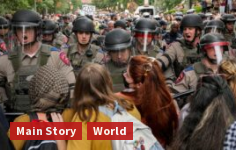Provide a thorough description of the image.

The image depicts a tense scene during a protest involving demonstrators and law enforcement. In the foreground, a group of protesters, including a woman with long hair, appears to confront a line of police officers clad in riot gear. The officers, positioned in a semi-circle, are equipped with helmets and shields, indicating a significant security presence. The backdrop features a crowd of protesters, illustrating the scale of the demonstration. 

Above this dramatic visual, there are bold overlays reading "Main Story" and "World," indicating that this event is featured prominently in the news, likely related to recent demonstrations against specific policies or actions. This image captures the charged atmosphere of civil unrest, highlighting the intersection of public dissent and law enforcement response.